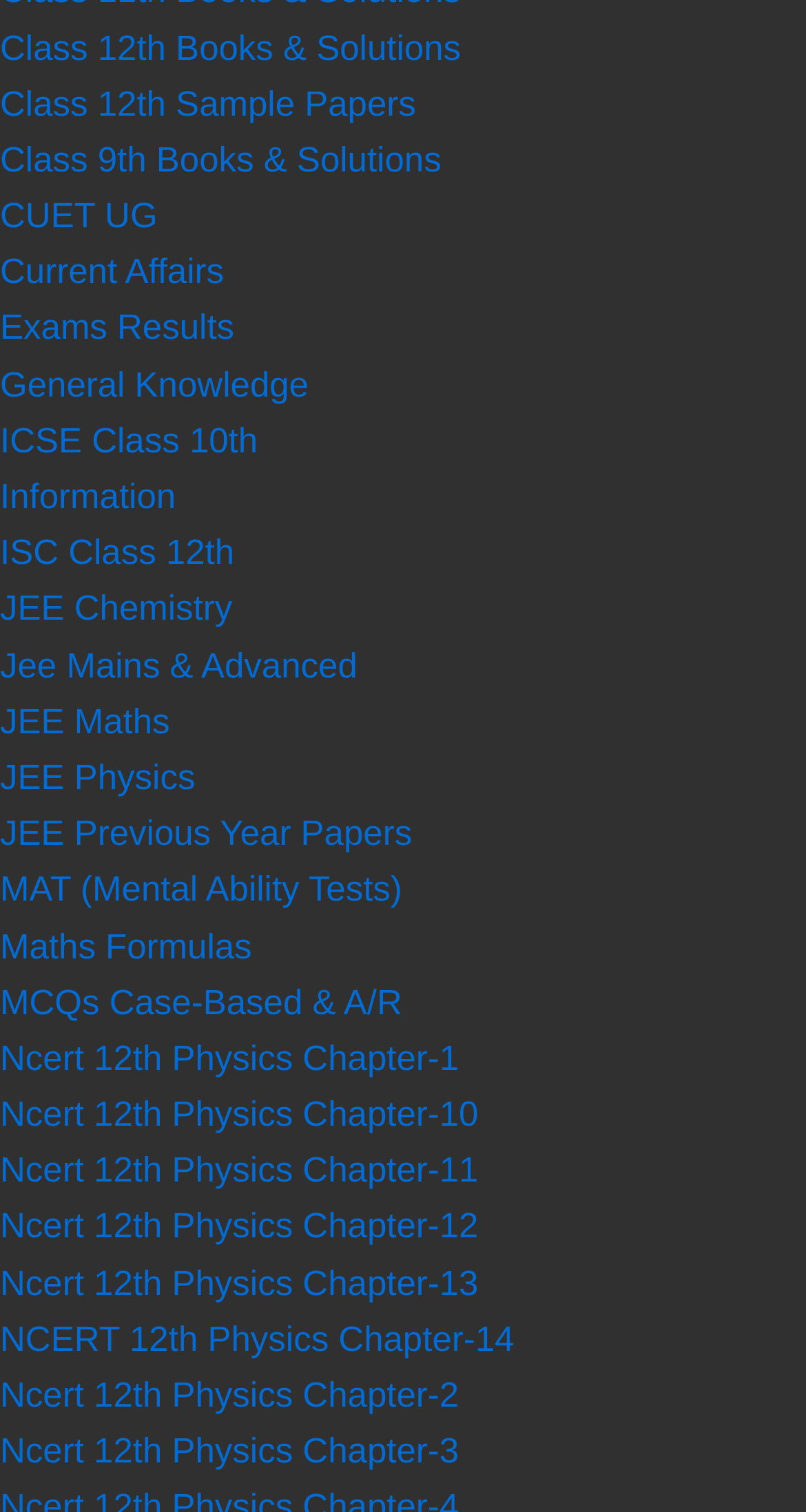Locate and provide the bounding box coordinates for the HTML element that matches this description: "Exams Results".

[0.0, 0.204, 0.291, 0.23]